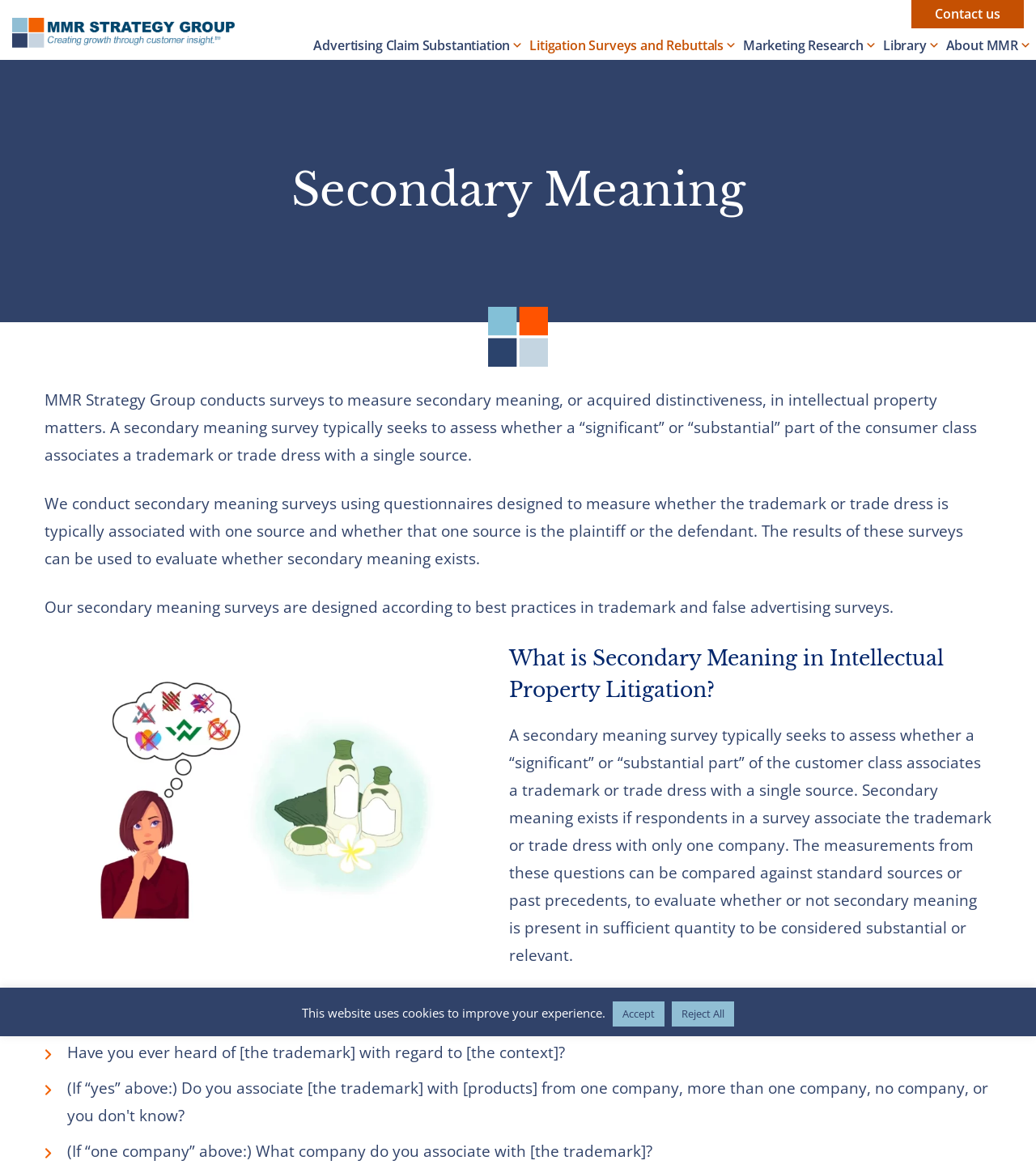Please identify the bounding box coordinates of the region to click in order to complete the given instruction: "Explore Litigation Surveys and Rebuttals". The coordinates should be four float numbers between 0 and 1, i.e., [left, top, right, bottom].

[0.508, 0.031, 0.714, 0.051]